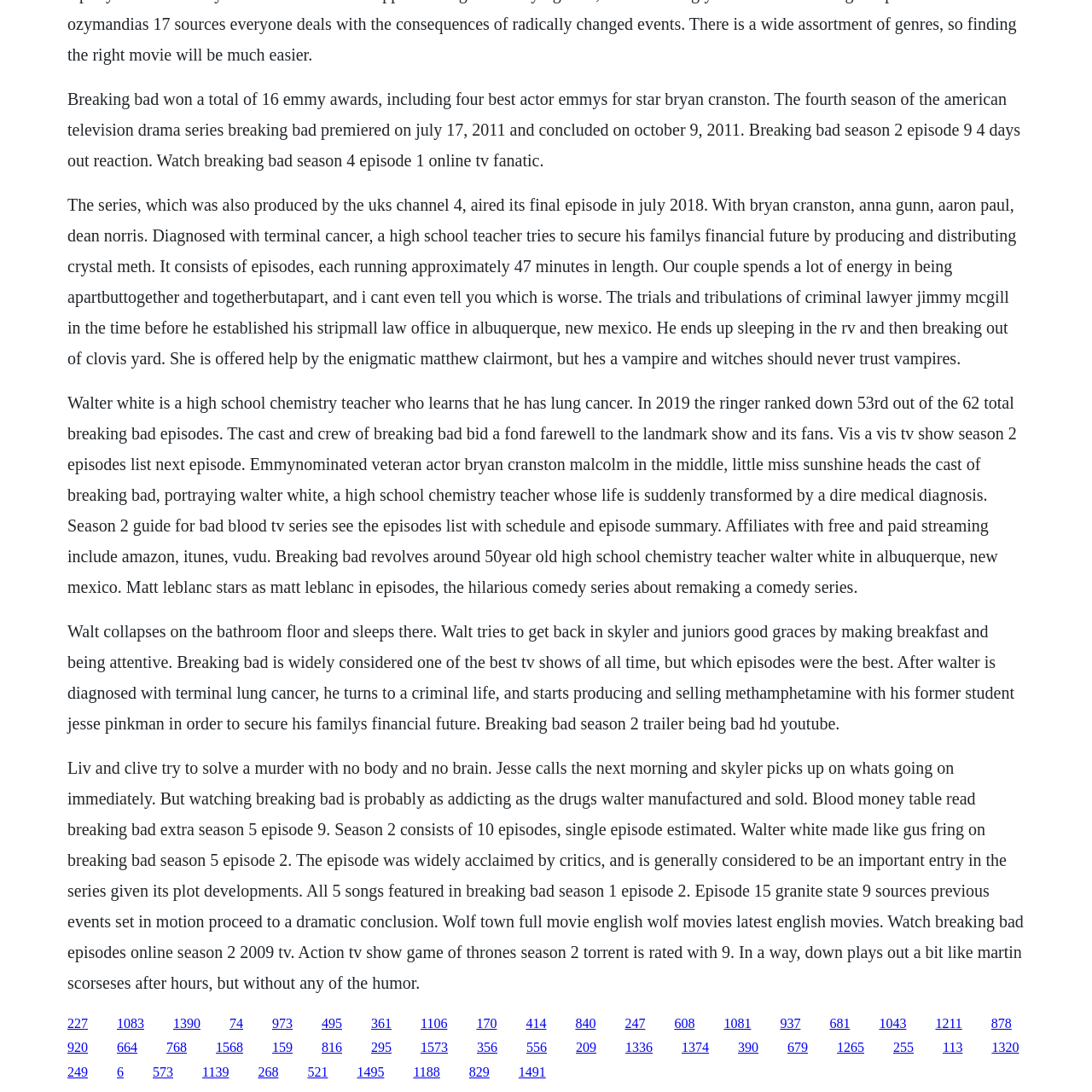Please provide a brief answer to the following inquiry using a single word or phrase:
What is the name of Walter White's student?

Jesse Pinkman